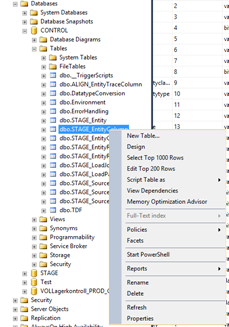Use the information in the screenshot to answer the question comprehensively: What is the purpose of the context menu?

The context menu provides several options that facilitate tasks such as editing data and configuring table properties directly from the context menu, which is essential for database management and operations.